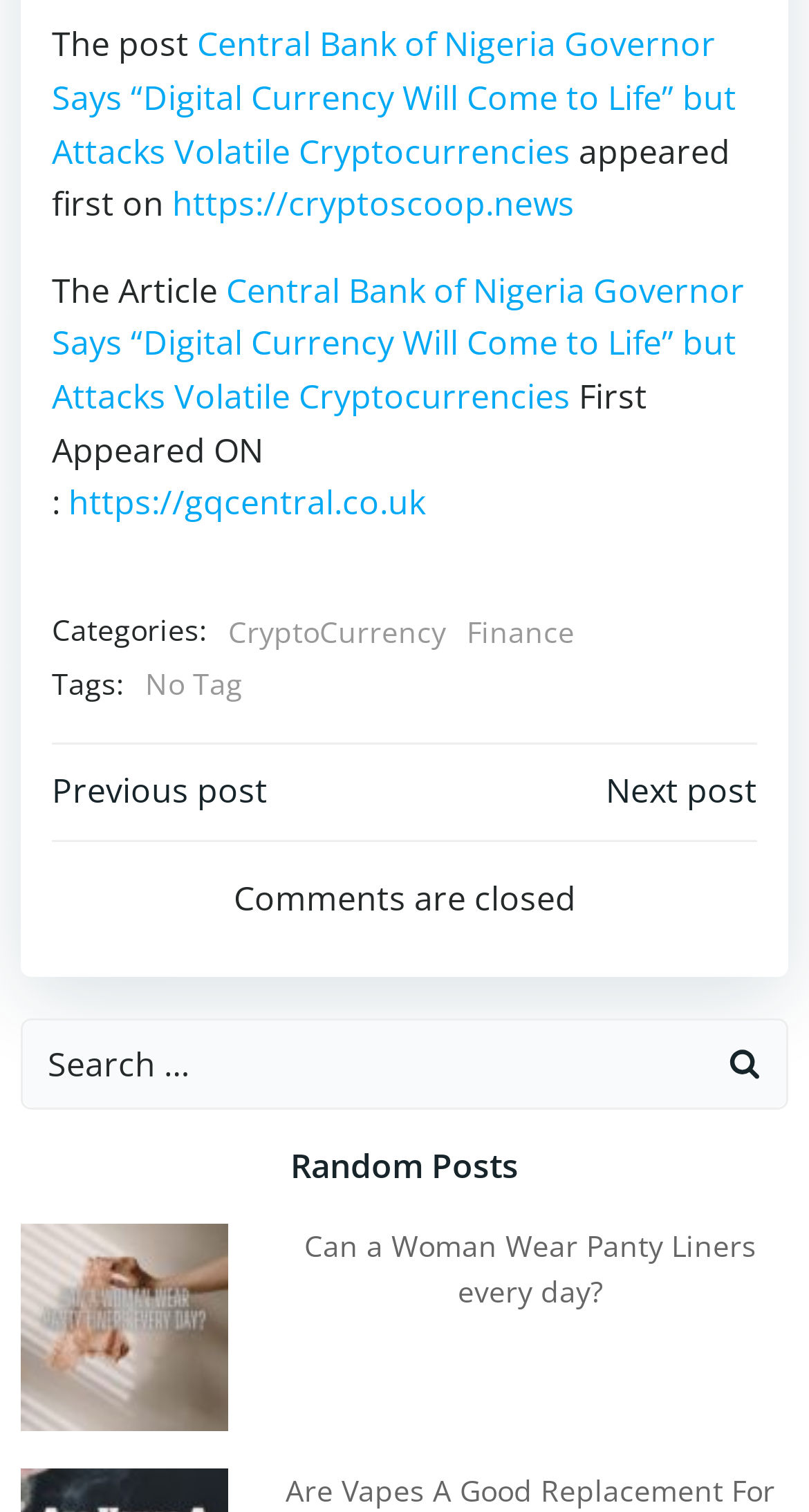Highlight the bounding box coordinates of the region I should click on to meet the following instruction: "Go to the next post".

[0.749, 0.506, 0.936, 0.539]